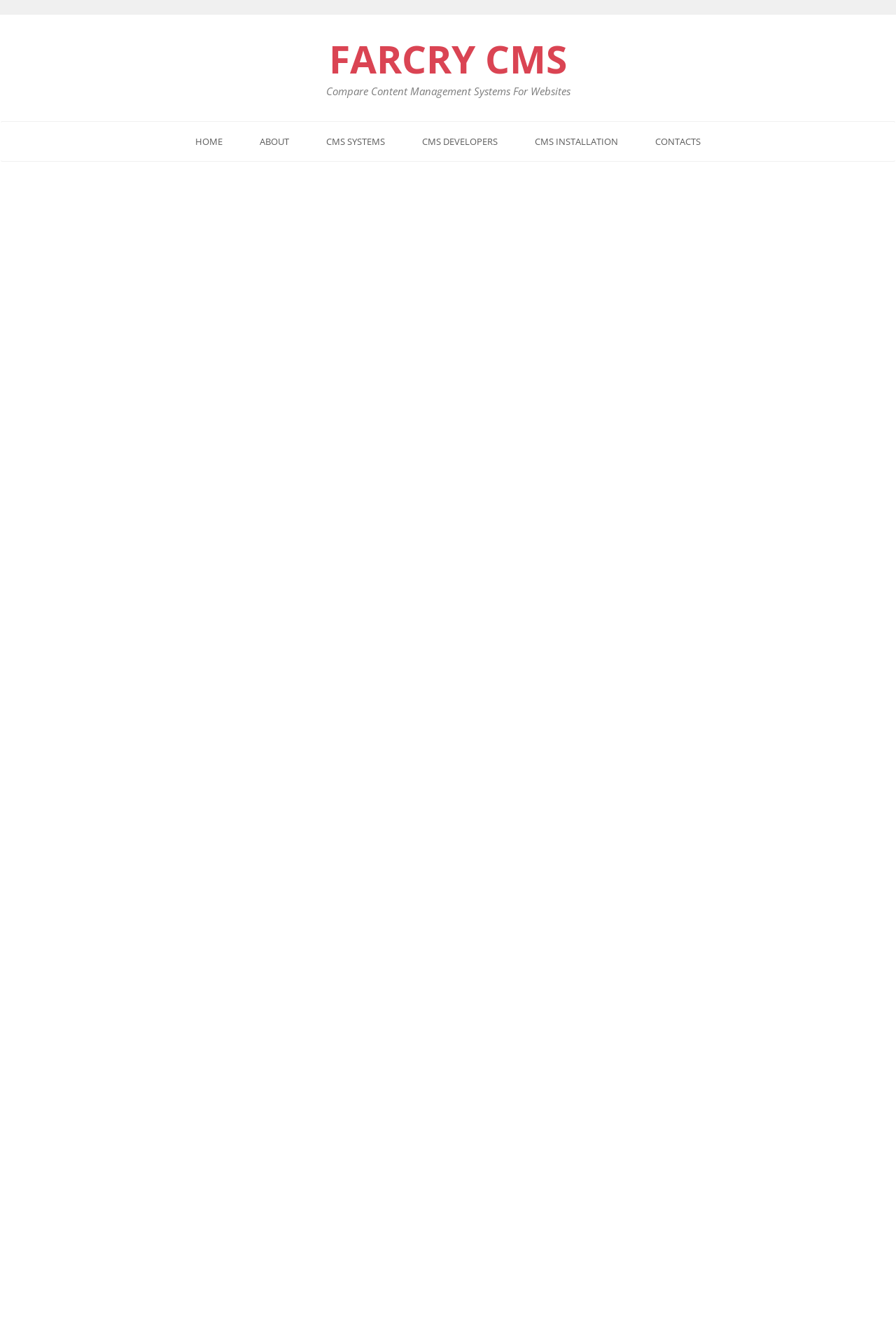Given the webpage screenshot and the description, determine the bounding box coordinates (top-left x, top-left y, bottom-right x, bottom-right y) that define the location of the UI element matching this description: achieving high rankings,

[0.435, 0.573, 0.546, 0.582]